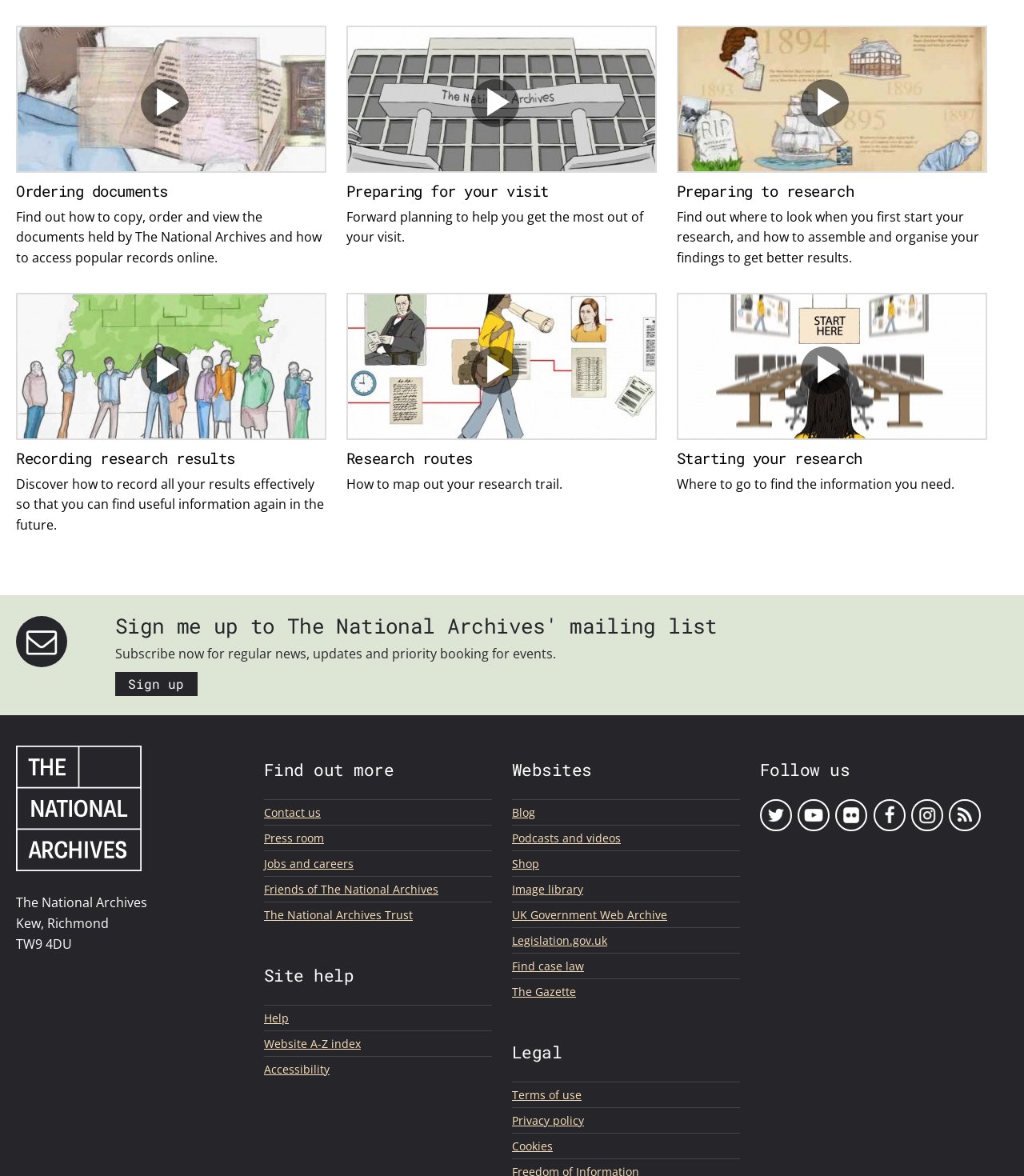Using the element description: "About/Contact", determine the bounding box coordinates for the specified UI element. The coordinates should be four float numbers between 0 and 1, [left, top, right, bottom].

None